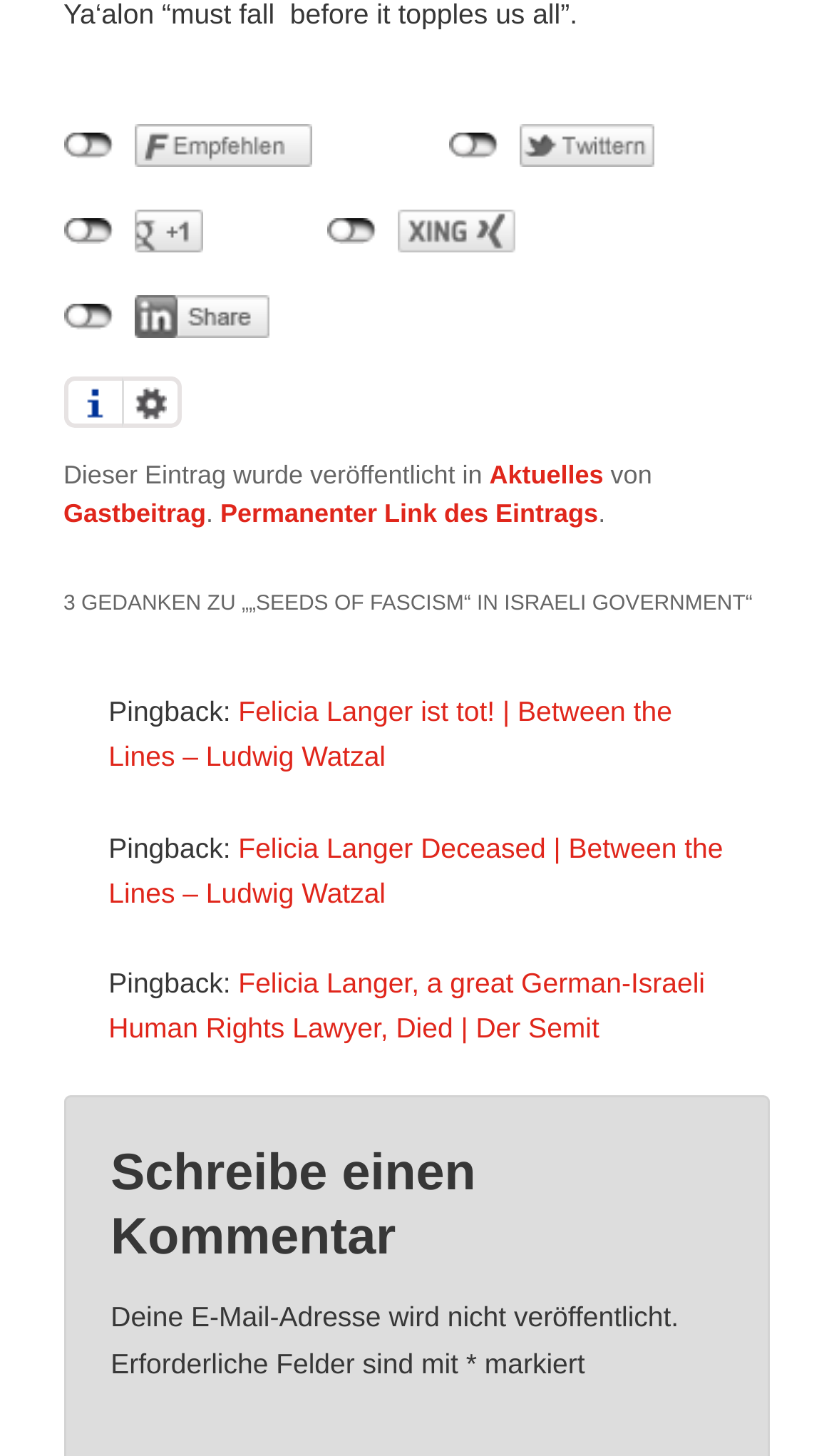Given the element description "Aktuelles" in the screenshot, predict the bounding box coordinates of that UI element.

[0.587, 0.316, 0.724, 0.337]